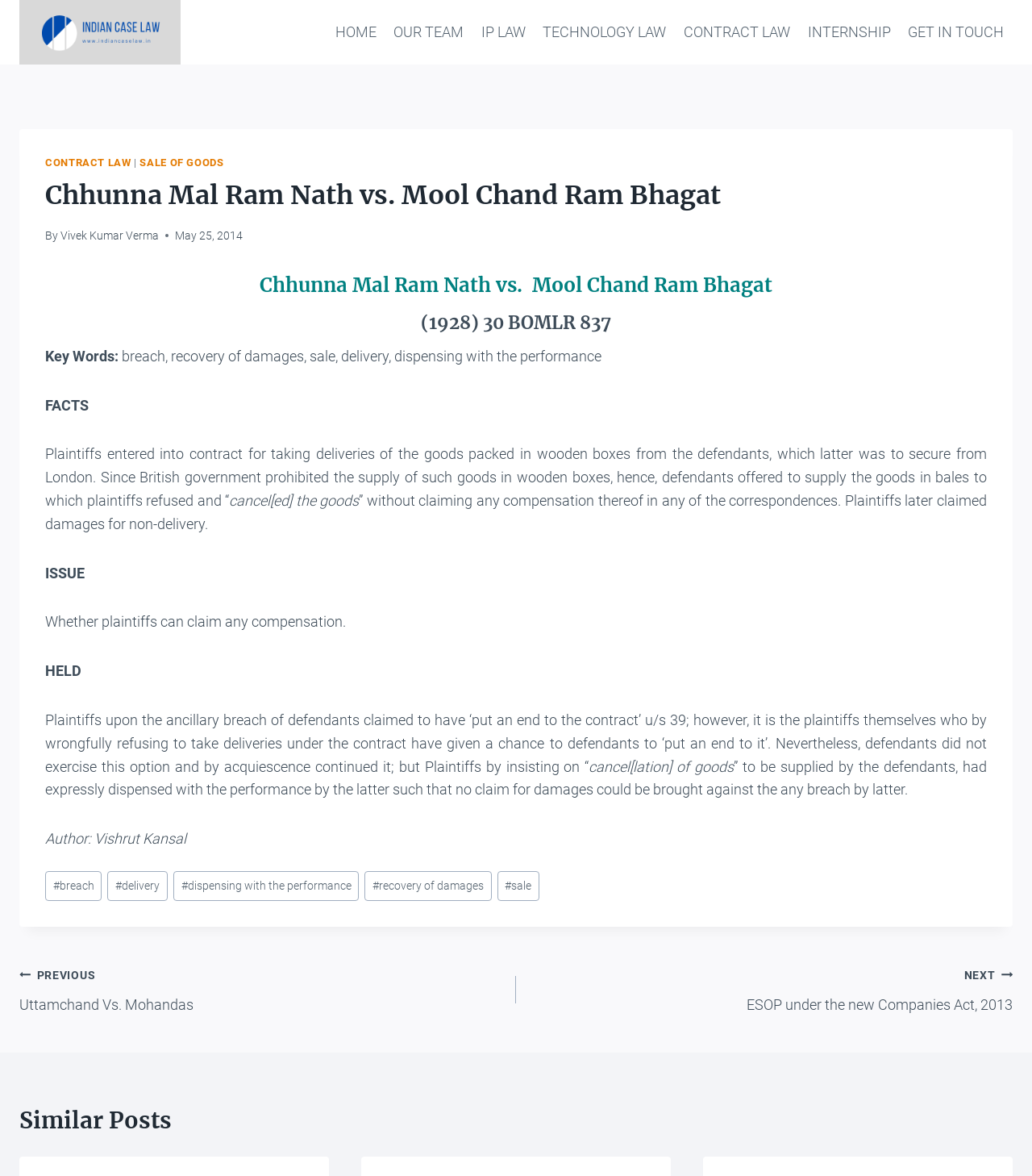Give a full account of the webpage's elements and their arrangement.

This webpage is about a specific Indian court case, "Chhunna Mal Ram Nath vs. Mool Chand Ram Bhagat". At the top, there is a navigation bar with links to "HOME", "OUR TEAM", "IP LAW", "TECHNOLOGY LAW", "CONTRACT LAW", "INTERNSHIP", and "GET IN TOUCH". Below the navigation bar, there is a header section with a title "Chhunna Mal Ram Nath vs. Mool Chand Ram Bhagat" and a link to "CONTRACT LAW" and "SALE OF GOODS". 

The main content of the webpage is divided into sections, including "FACTS", "ISSUE", "HELD", and "Author". The "FACTS" section describes the contract between the plaintiffs and defendants, and how the defendants offered to supply goods in bales instead of wooden boxes due to a British government prohibition. The "ISSUE" section raises the question of whether the plaintiffs can claim compensation. The "HELD" section provides the court's decision, stating that the plaintiffs cannot claim damages because they themselves dispensed with the performance of the contract. 

At the bottom of the webpage, there is a footer section with links to related tags, such as "breach", "delivery", and "recovery of damages". There is also a "Post navigation" section with links to previous and next posts, and a "Similar Posts" section. Finally, there is a "Scroll to top" button at the bottom right corner of the page.